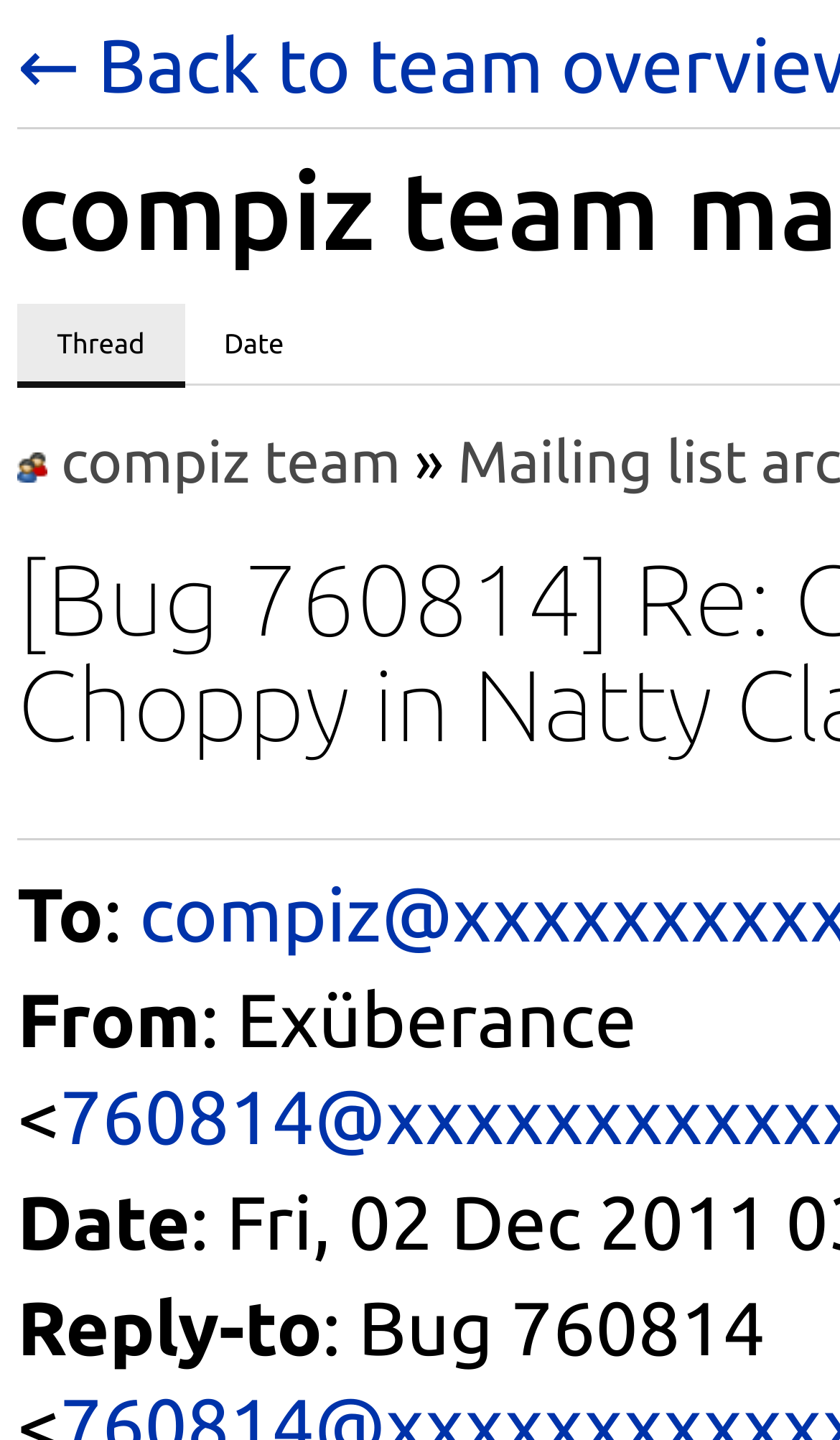Carefully examine the image and provide an in-depth answer to the question: What is the name of the team?

I found the answer by looking at the link element with the text 'compiz team' which is located at the top of the webpage, indicating that it is the team name.